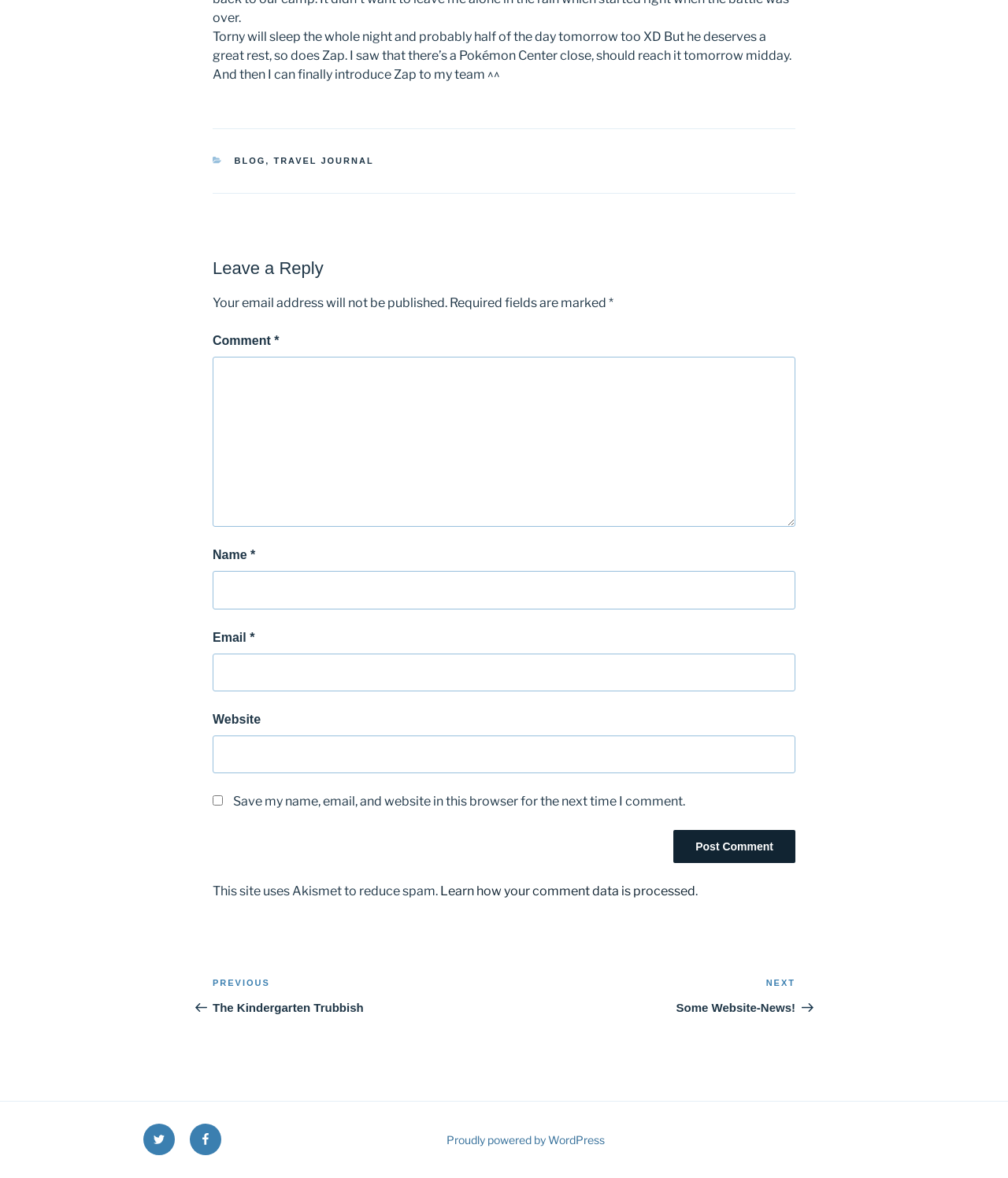Can you look at the image and give a comprehensive answer to the question:
What is the name of the previous post?

The link 'Previous Post The Kindergarten Trubbish' in the post navigation section indicates that the previous post is titled 'The Kindergarten Trubbish'.